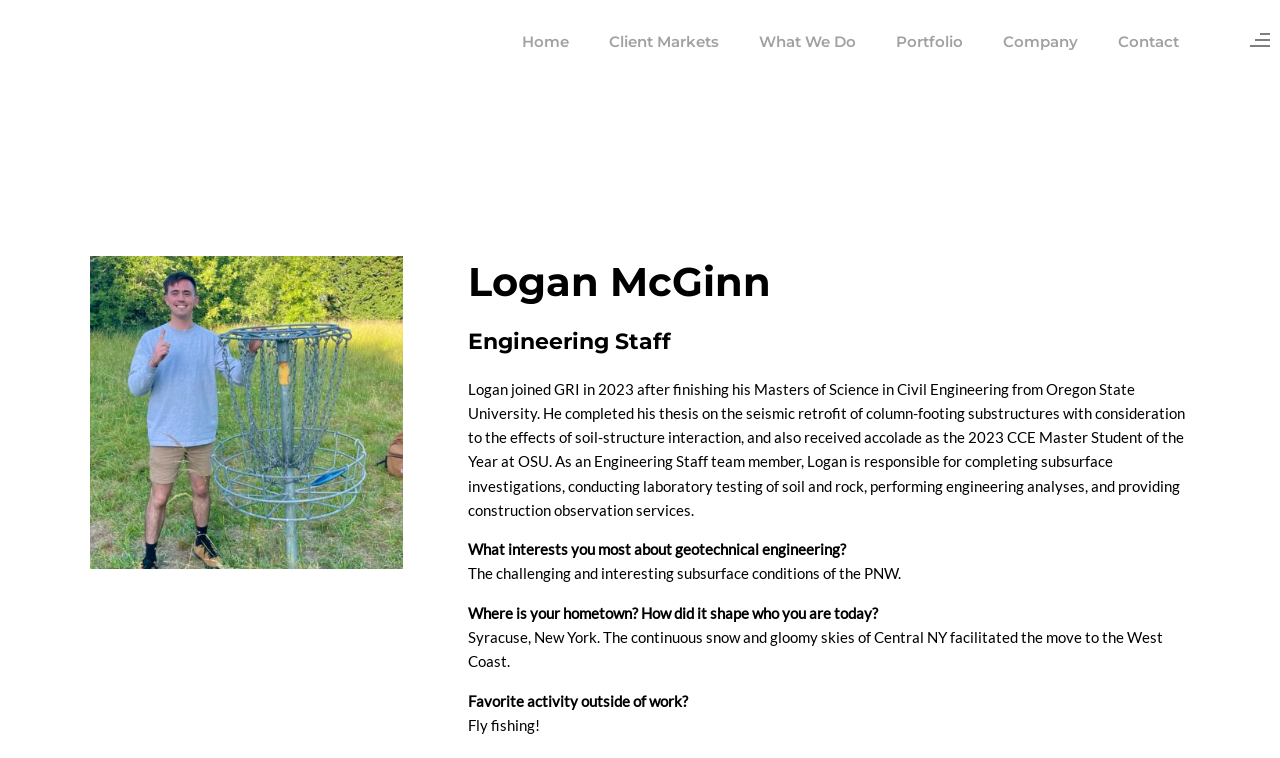Show the bounding box coordinates of the element that should be clicked to complete the task: "Click on the Home link".

[0.392, 0.0, 0.429, 0.11]